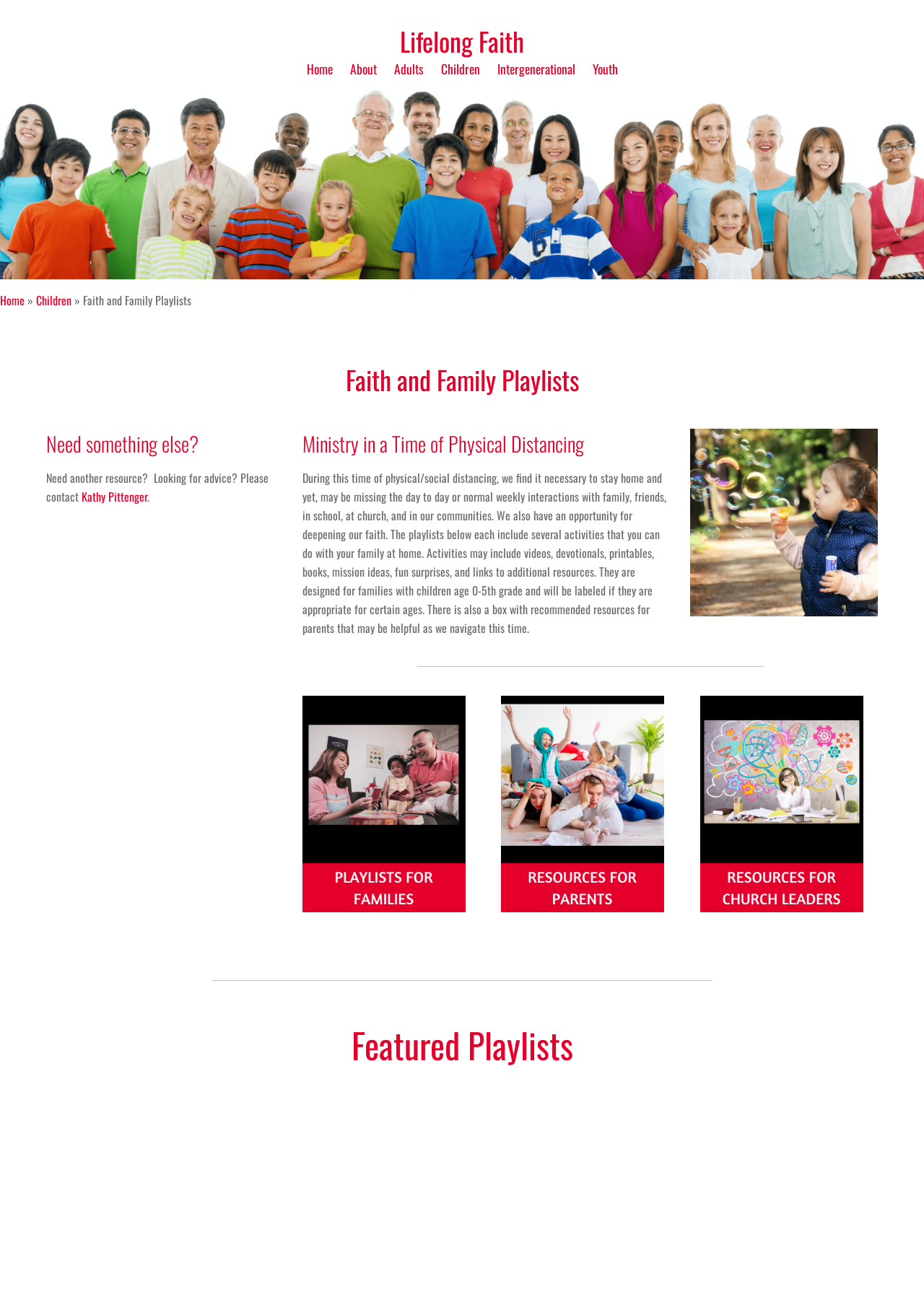Determine the bounding box coordinates for the UI element described. Format the coordinates as (top-left x, top-left y, bottom-right x, bottom-right y) and ensure all values are between 0 and 1. Element description: Youth

[0.641, 0.046, 0.668, 0.06]